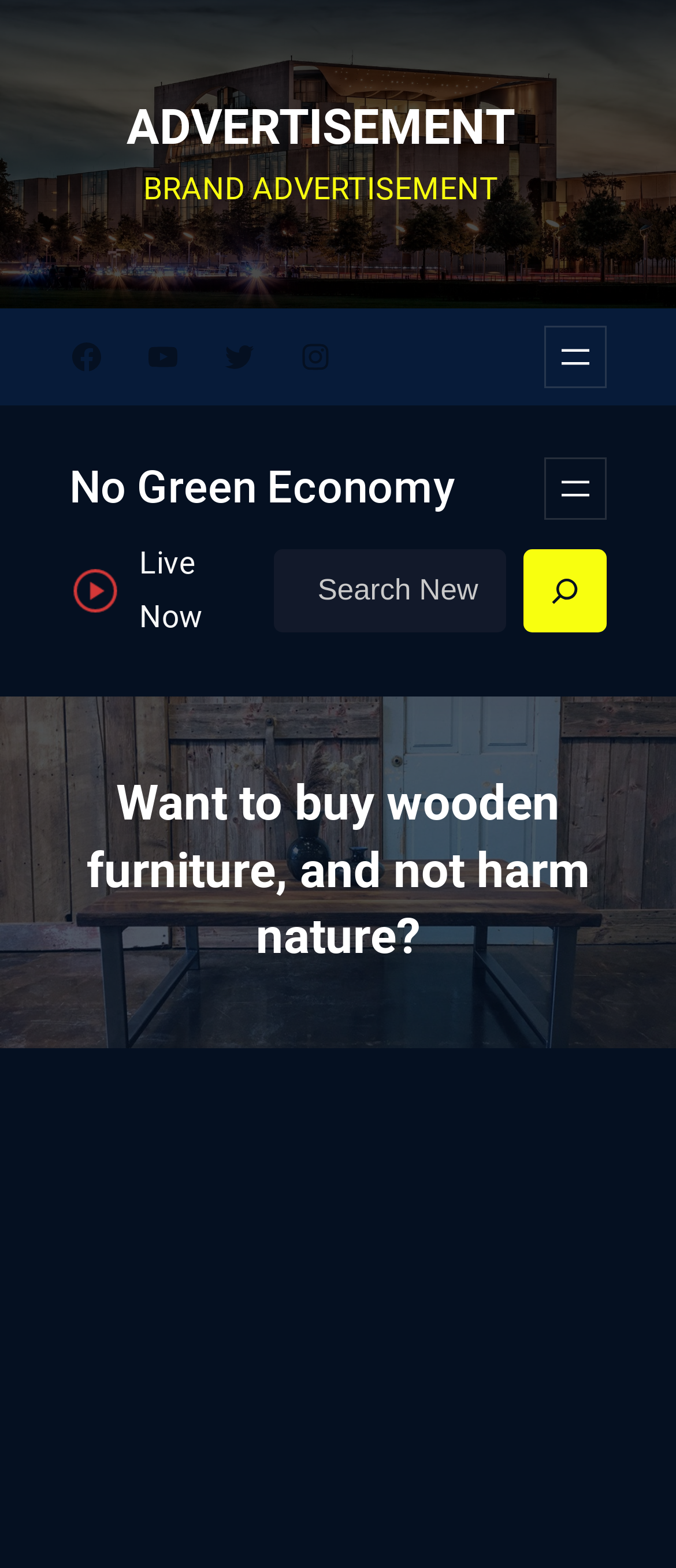Illustrate the webpage's structure and main components comprehensively.

The webpage is about No Green Economy, a platform that promotes eco-friendly living. At the top, there is an advertisement section with a heading "ADVERTISEMENT" and a static text "BRAND ADVERTISEMENT". Below the advertisement section, there are social media links to Facebook, YouTube, Twitter, and Instagram, aligned horizontally.

To the right of the social media links, there is a button to open a menu. Above the menu button, there is a heading "No Green Economy" with a link to the platform's homepage. 

Below the social media links, there is a figure, likely an image, followed by a "Live Now" static text. Next to the figure, there is a search bar with a "Search" button and a search box. The search button has an image on it.

The main content of the webpage is a heading that reads "Want to buy wooden furniture, and not harm nature?", which takes up most of the page's width and is positioned near the middle of the page.